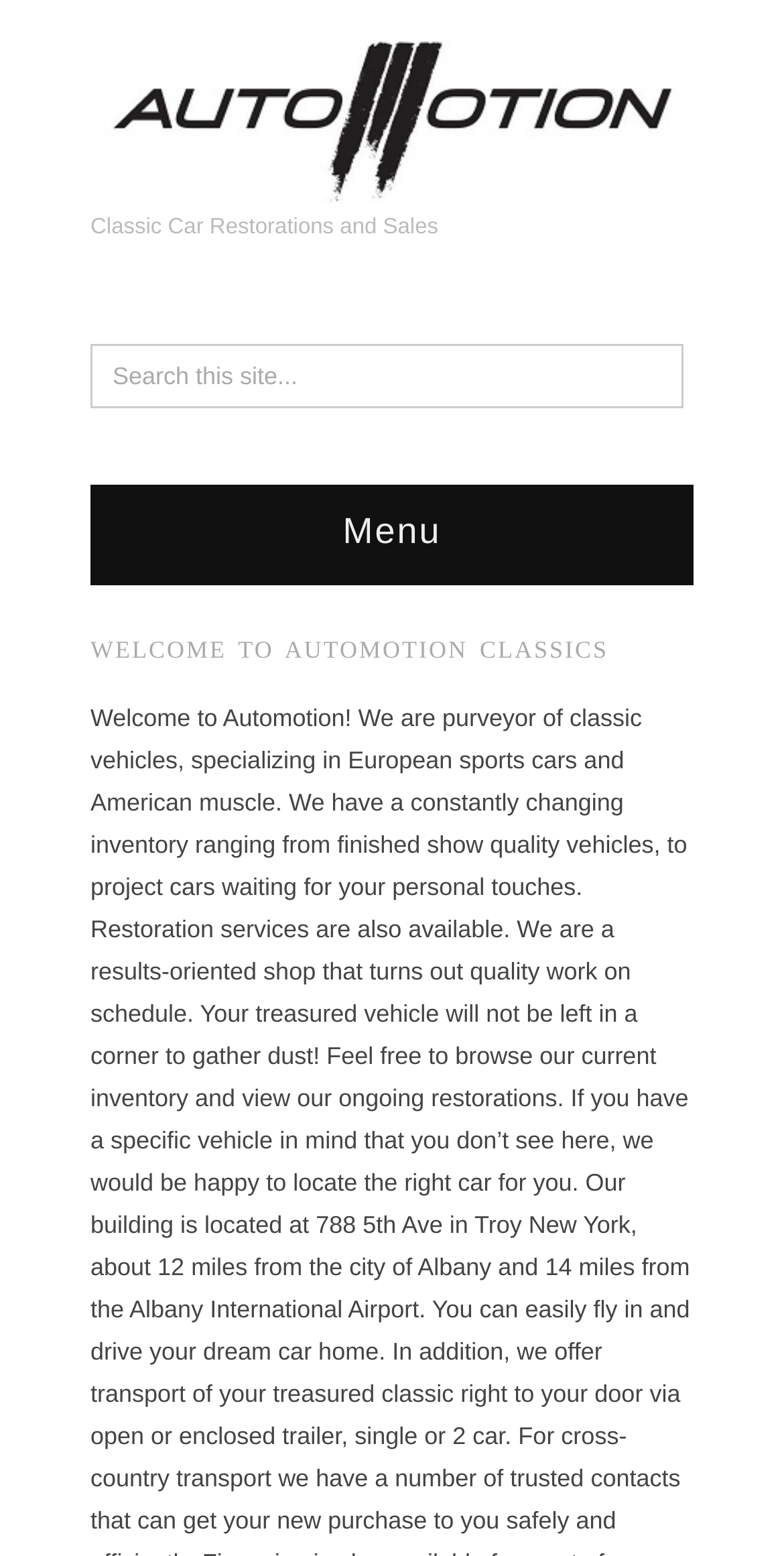Is there a menu on the webpage?
Could you answer the question in a detailed manner, providing as much information as possible?

I found the answer by looking at the static text 'Menu' which is displayed on the webpage. This suggests that there is a menu on the webpage.